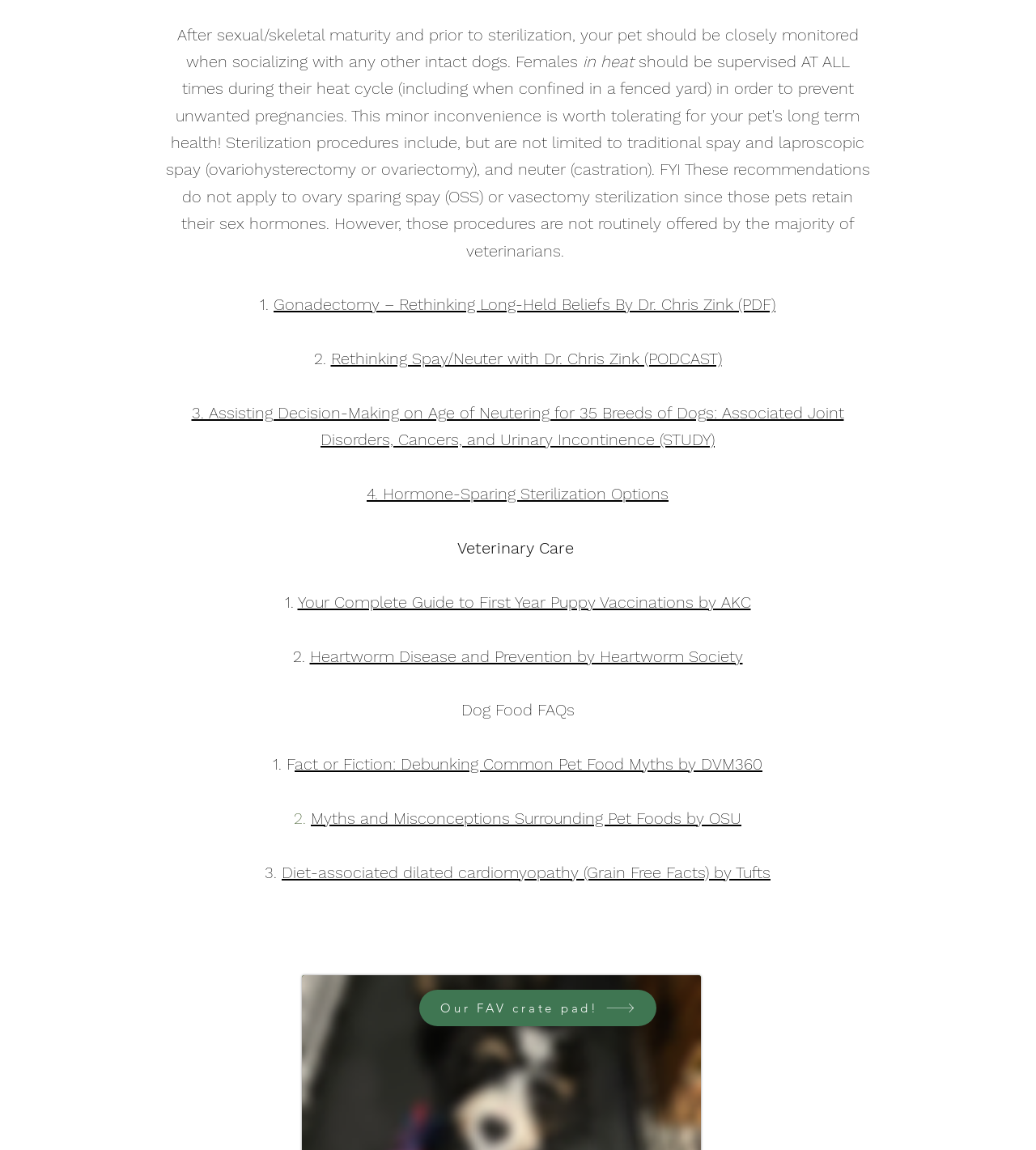Point out the bounding box coordinates of the section to click in order to follow this instruction: "Check out the recommended crate pad".

[0.405, 0.86, 0.634, 0.892]